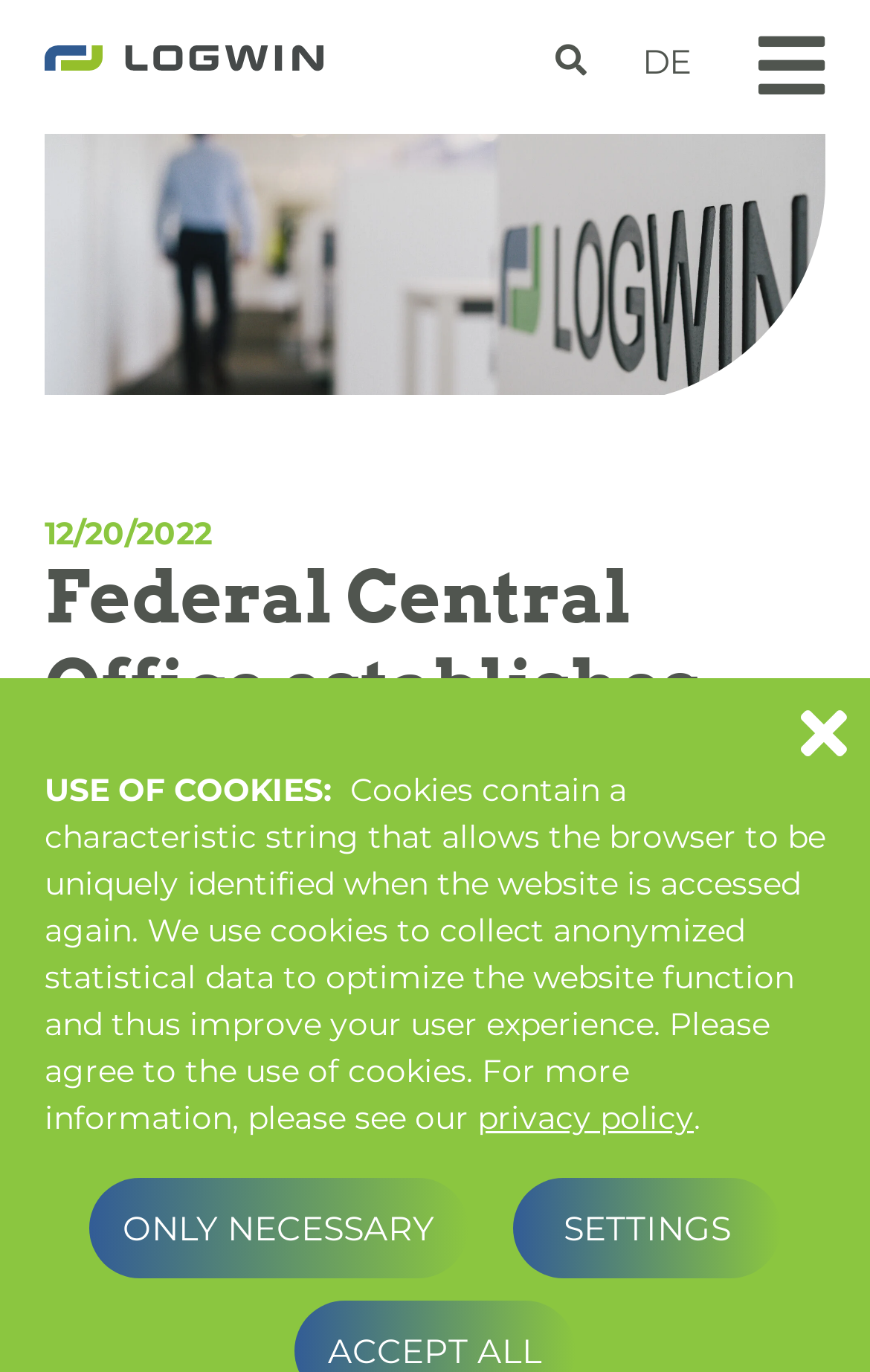Provide a single word or phrase to answer the given question: 
What is the topic of the webpage?

Logwin AG